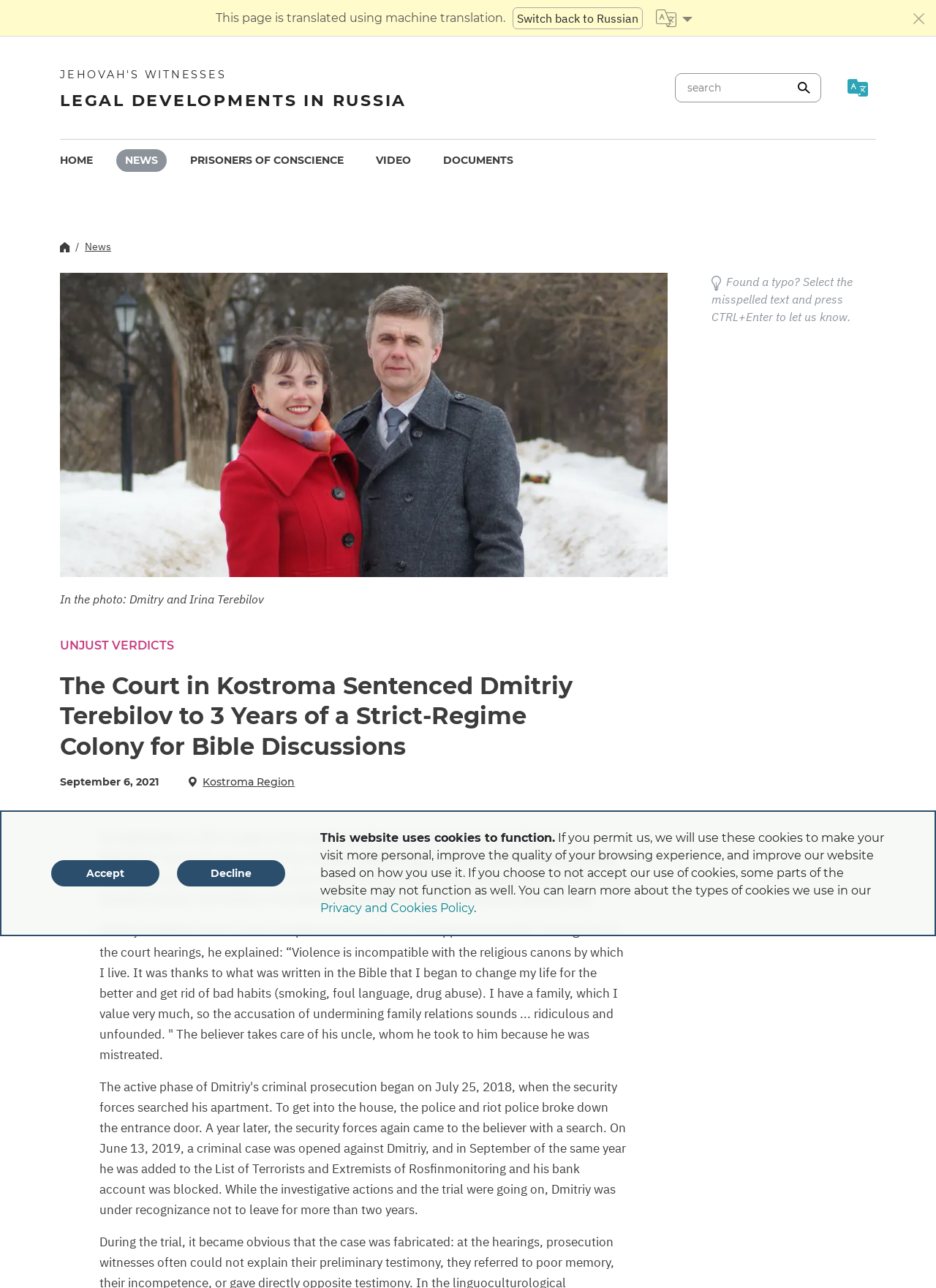Please predict the bounding box coordinates of the element's region where a click is necessary to complete the following instruction: "Display a list of languages". The coordinates should be represented by four float numbers between 0 and 1, i.e., [left, top, right, bottom].

[0.691, 0.003, 0.75, 0.025]